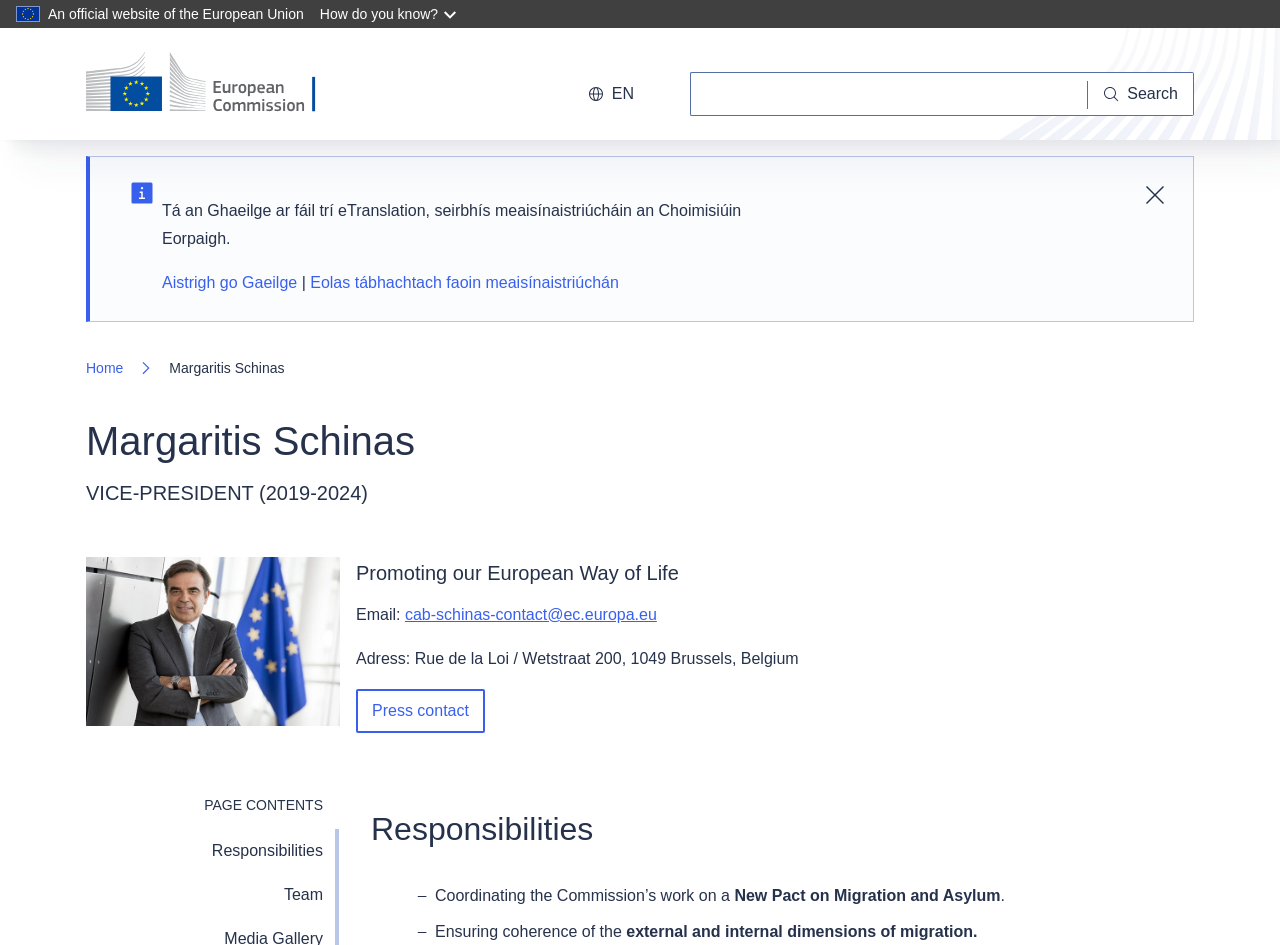Provide the bounding box coordinates of the HTML element this sentence describes: "How do you know?". The bounding box coordinates consist of four float numbers between 0 and 1, i.e., [left, top, right, bottom].

[0.242, 0.0, 0.367, 0.03]